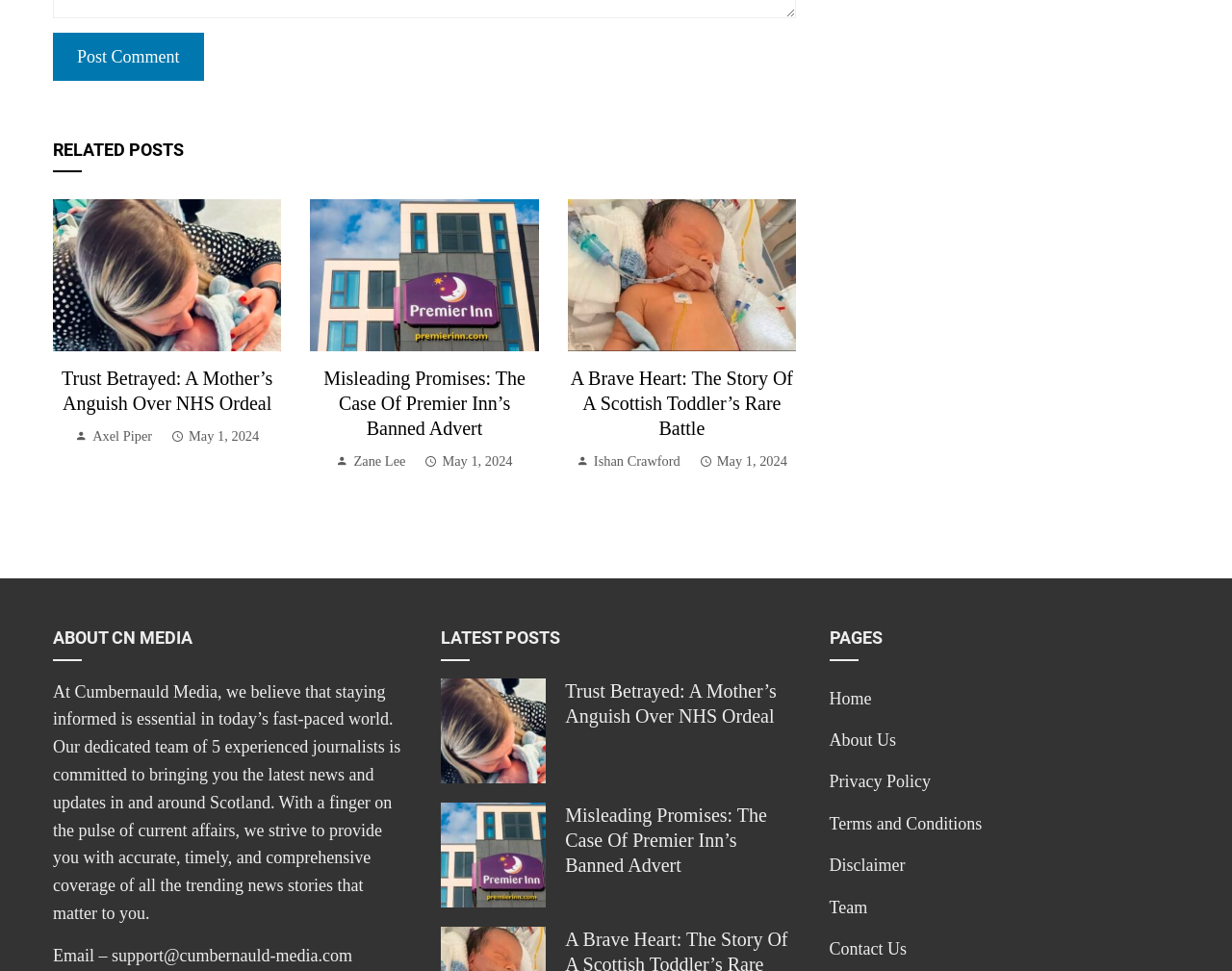What is the email address for contact?
Using the image as a reference, answer with just one word or a short phrase.

support@cumbernauld-media.com